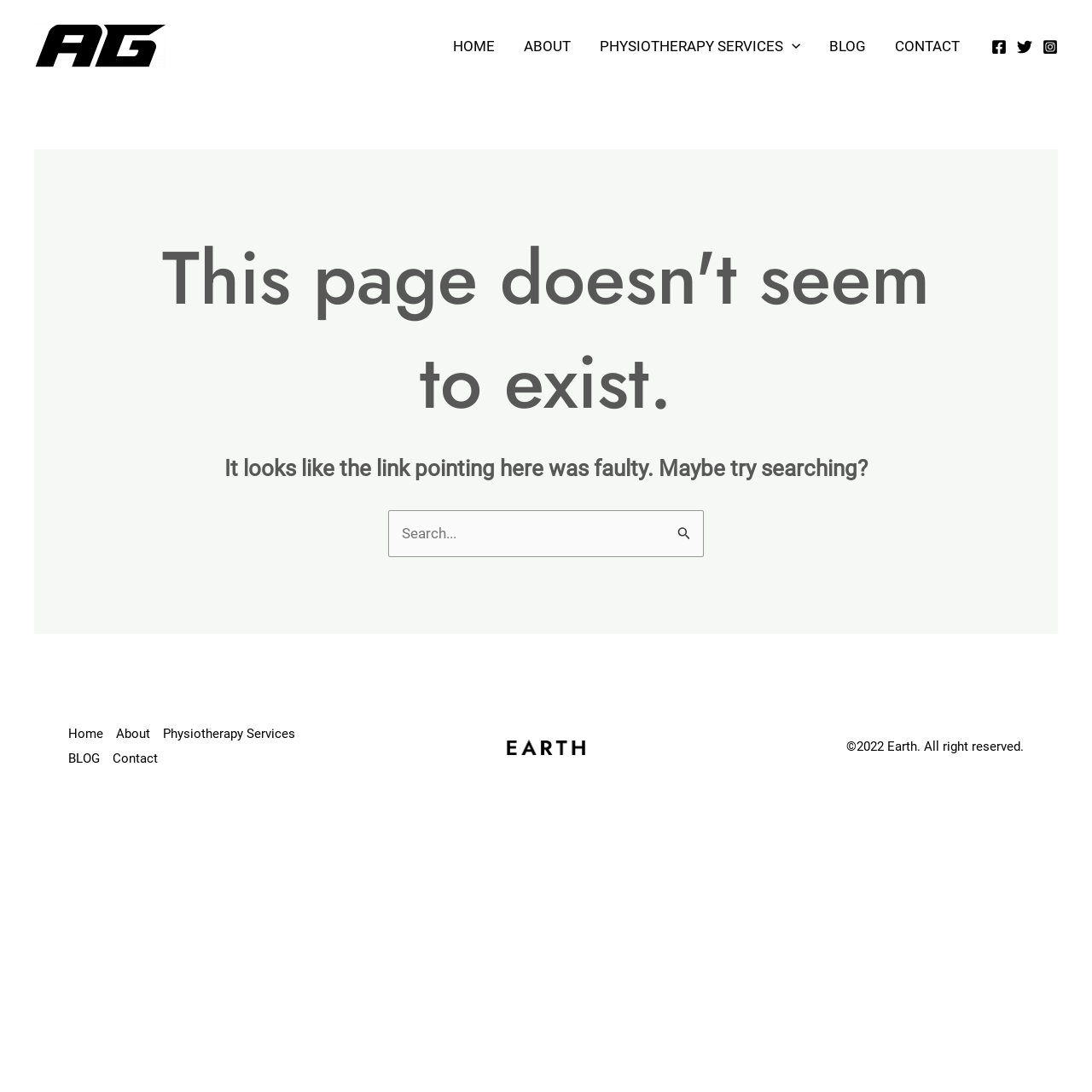Can you pinpoint the bounding box coordinates for the clickable element required for this instruction: "Go to the ABOUT page"? The coordinates should be four float numbers between 0 and 1, i.e., [left, top, right, bottom].

[0.466, 0.011, 0.536, 0.073]